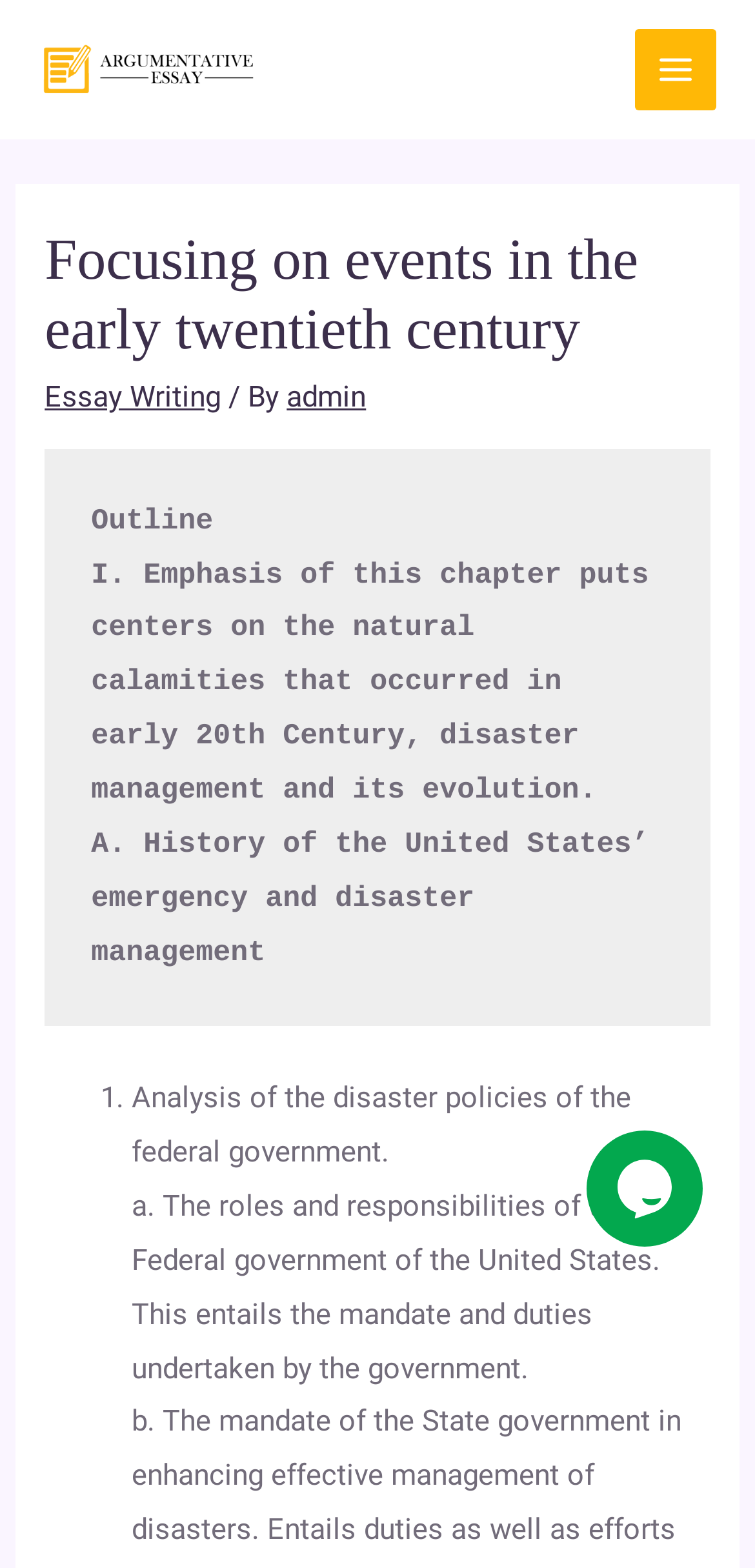What is the main topic of this webpage?
Look at the image and respond with a single word or a short phrase.

Disaster management